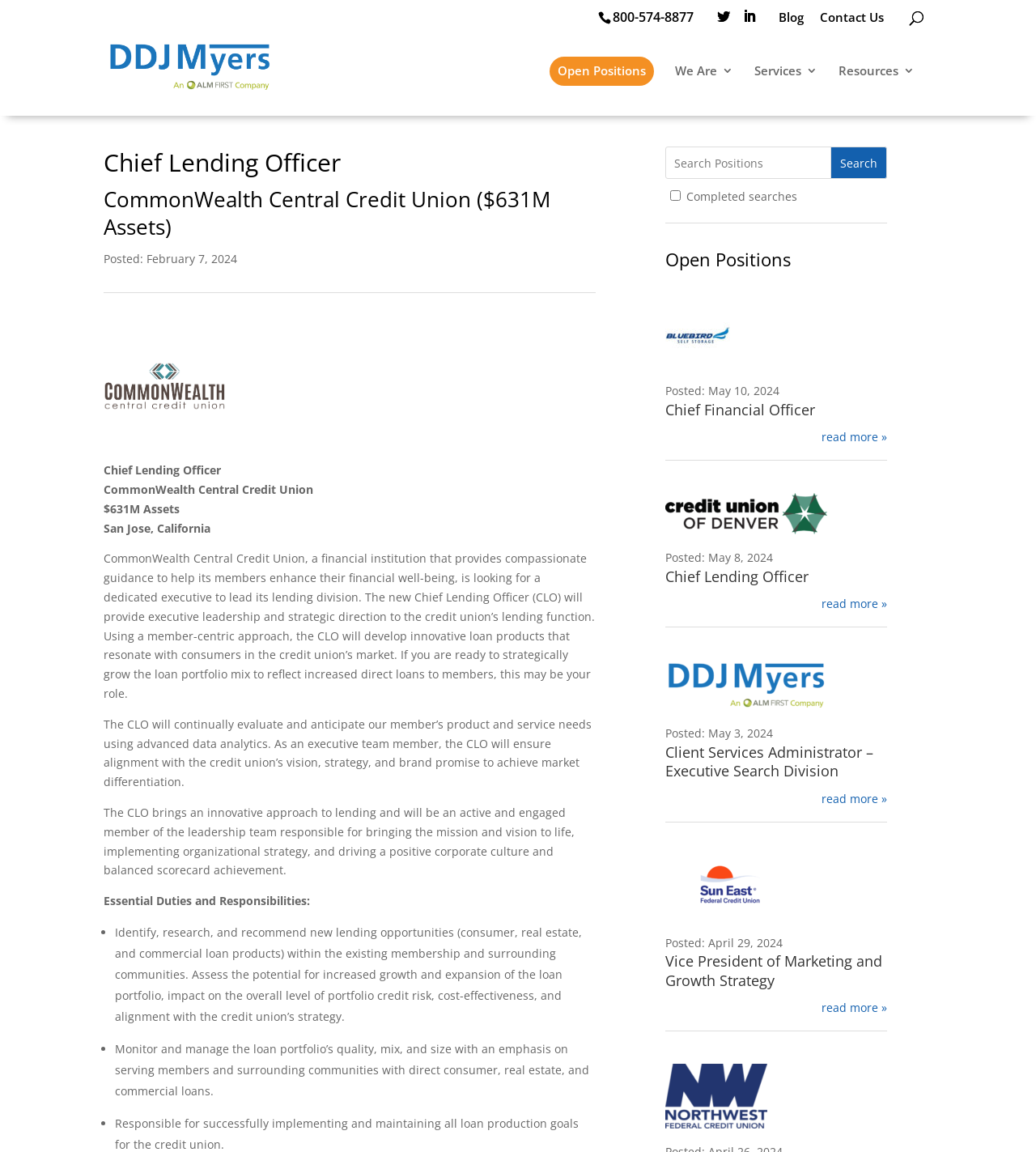Please answer the following question using a single word or phrase: 
What is the purpose of the Chief Lending Officer role?

To lead the lending division